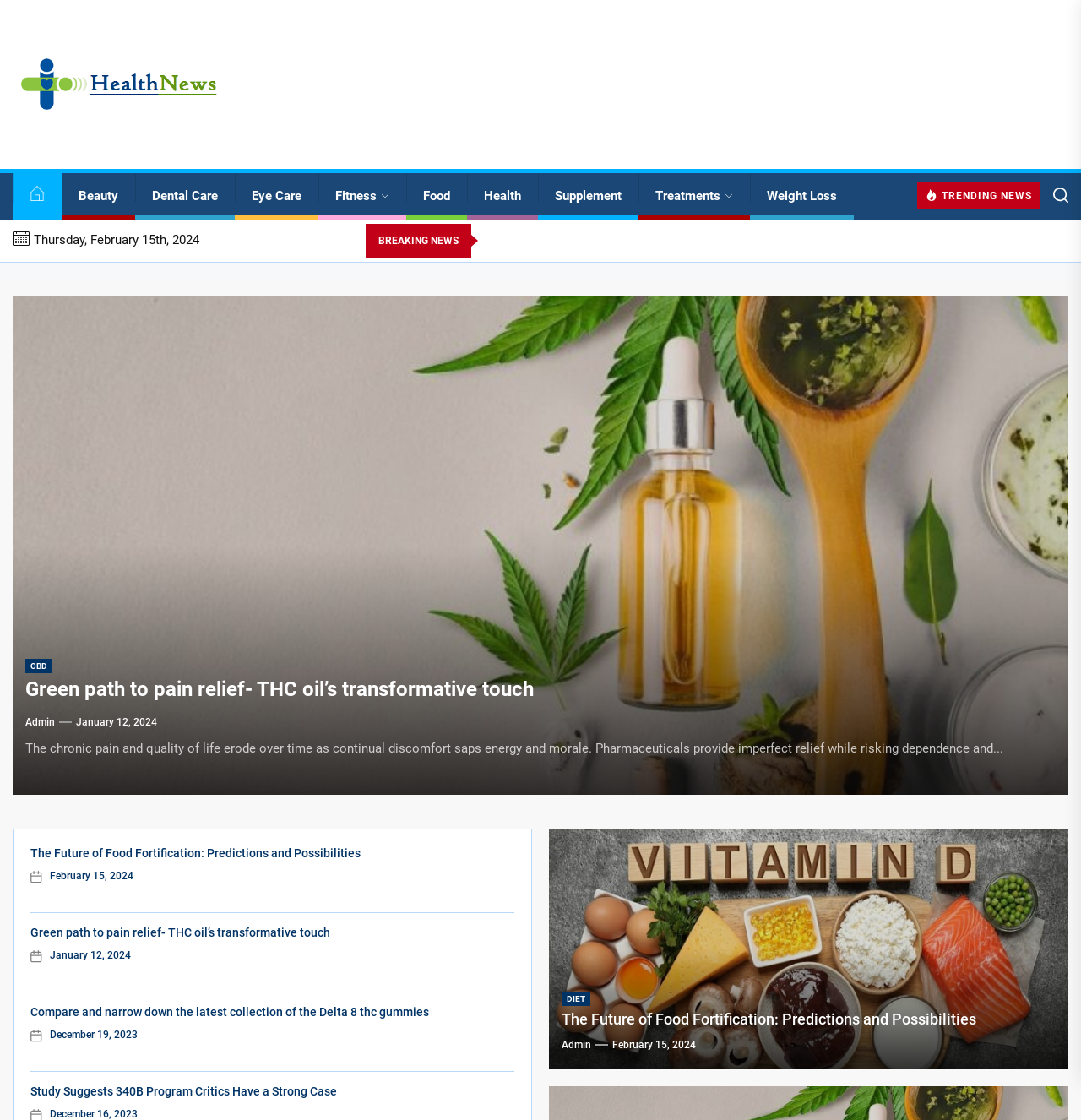Please locate the bounding box coordinates of the region I need to click to follow this instruction: "View the 'TRENDING NEWS' section".

[0.848, 0.16, 0.962, 0.19]